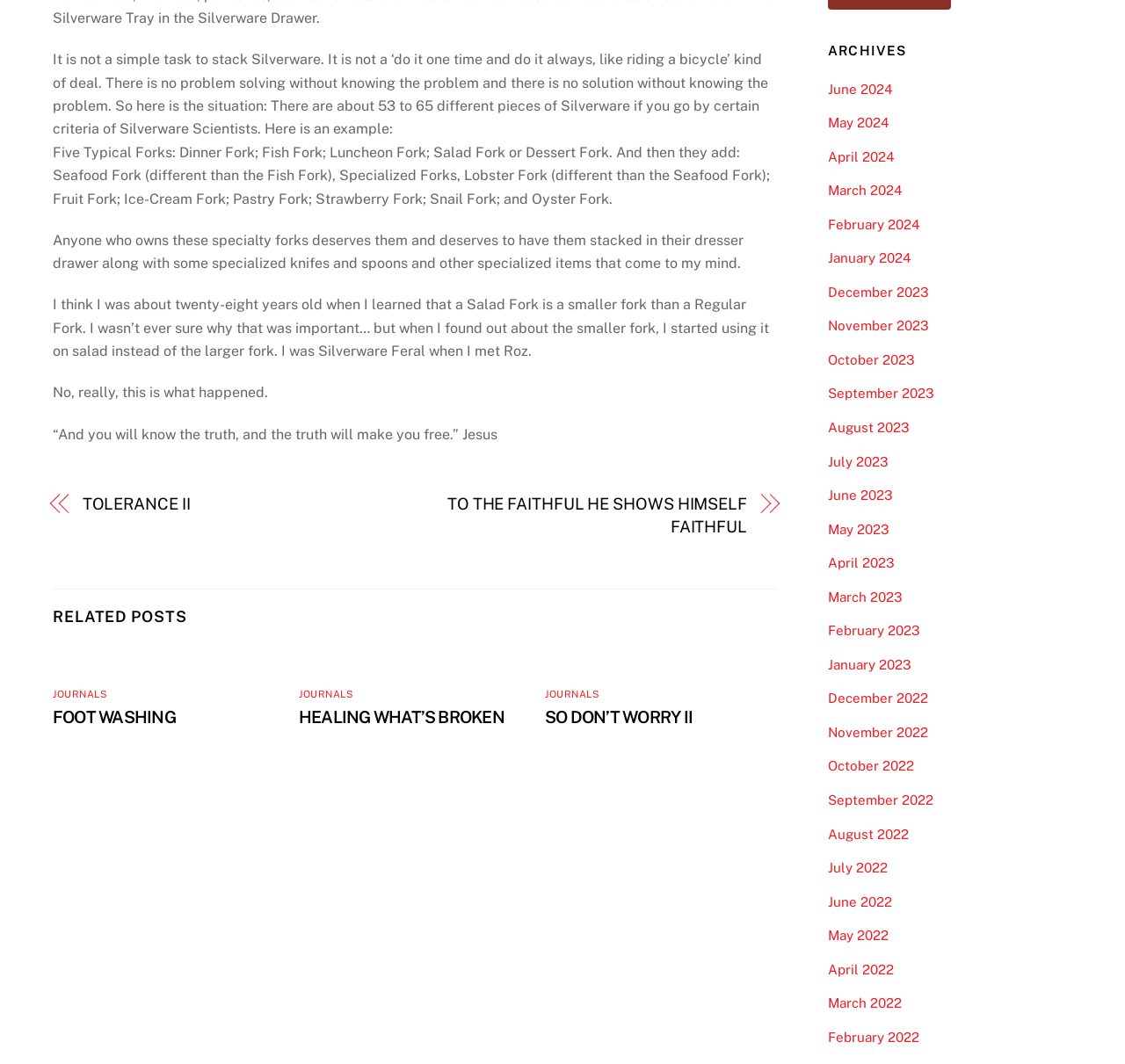Find and provide the bounding box coordinates for the UI element described here: "FOOT WASHING". The coordinates should be given as four float numbers between 0 and 1: [left, top, right, bottom].

[0.047, 0.665, 0.156, 0.683]